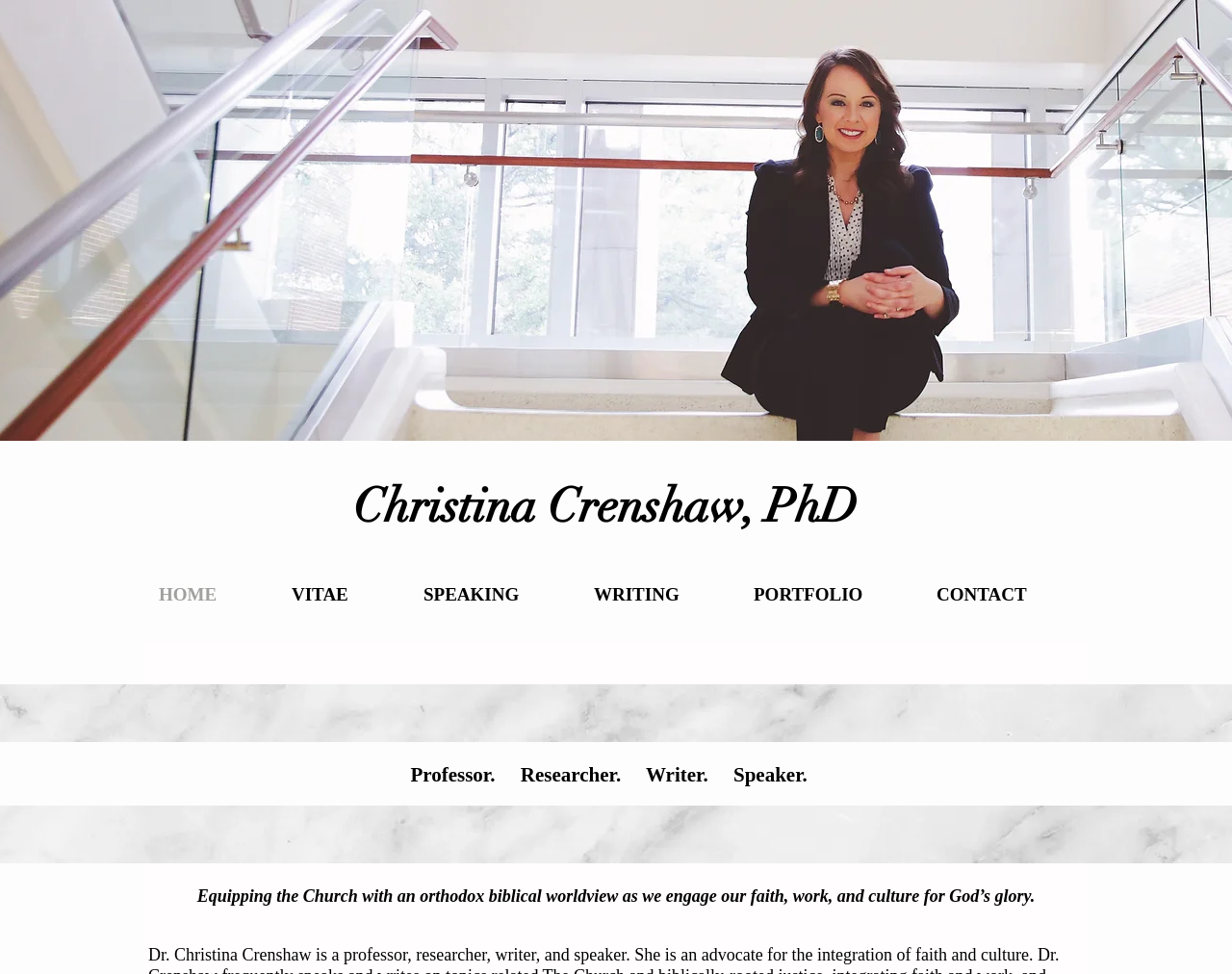Summarize the webpage in an elaborate manner.

The webpage is about Dr. Christina Crenshaw, a teacher, speaker, writer, and human trafficking fighter. At the top of the page, there is a heading with her name, "Christina Crenshaw, PhD". Below this heading, there is a navigation menu labeled "Site" that spans across the top of the page, containing seven links: "HOME", "VITAE", "SPEAKING", "WRITING", "PORTFOLIO", and "CONTACT". 

In the middle of the page, there is a brief description of Dr. Crenshaw, stating that she is a "Professor. Researcher. Writer. Speaker." This text is centered horizontally. 

At the bottom of the page, there is another heading that outlines Dr. Crenshaw's mission, which is to equip the church with an orthodox biblical worldview as they engage their faith, work, and culture for God's glory. This heading is positioned near the bottom left of the page.